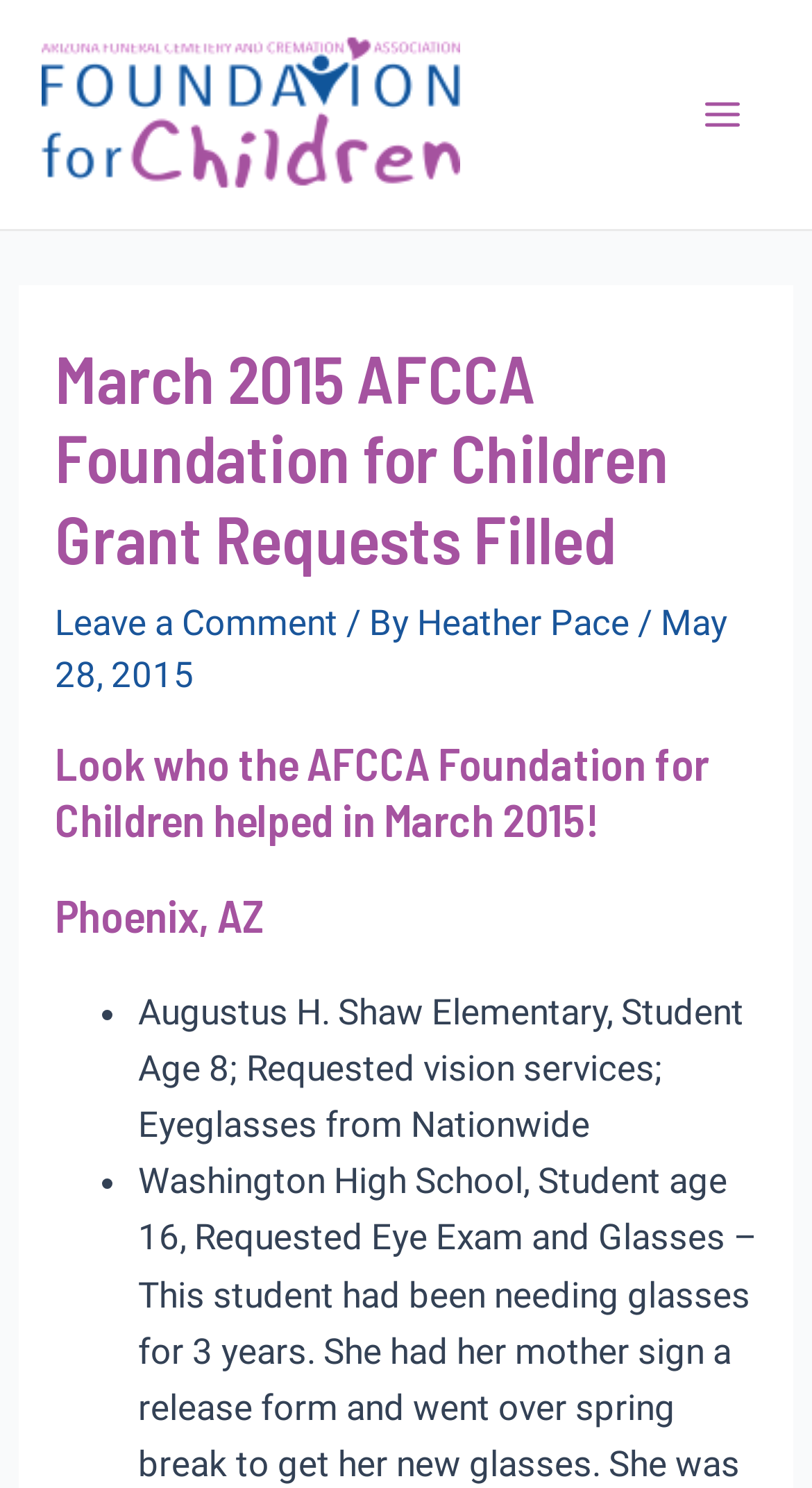What is the age of the student from Augustus H. Shaw Elementary?
Please provide a single word or phrase answer based on the image.

8